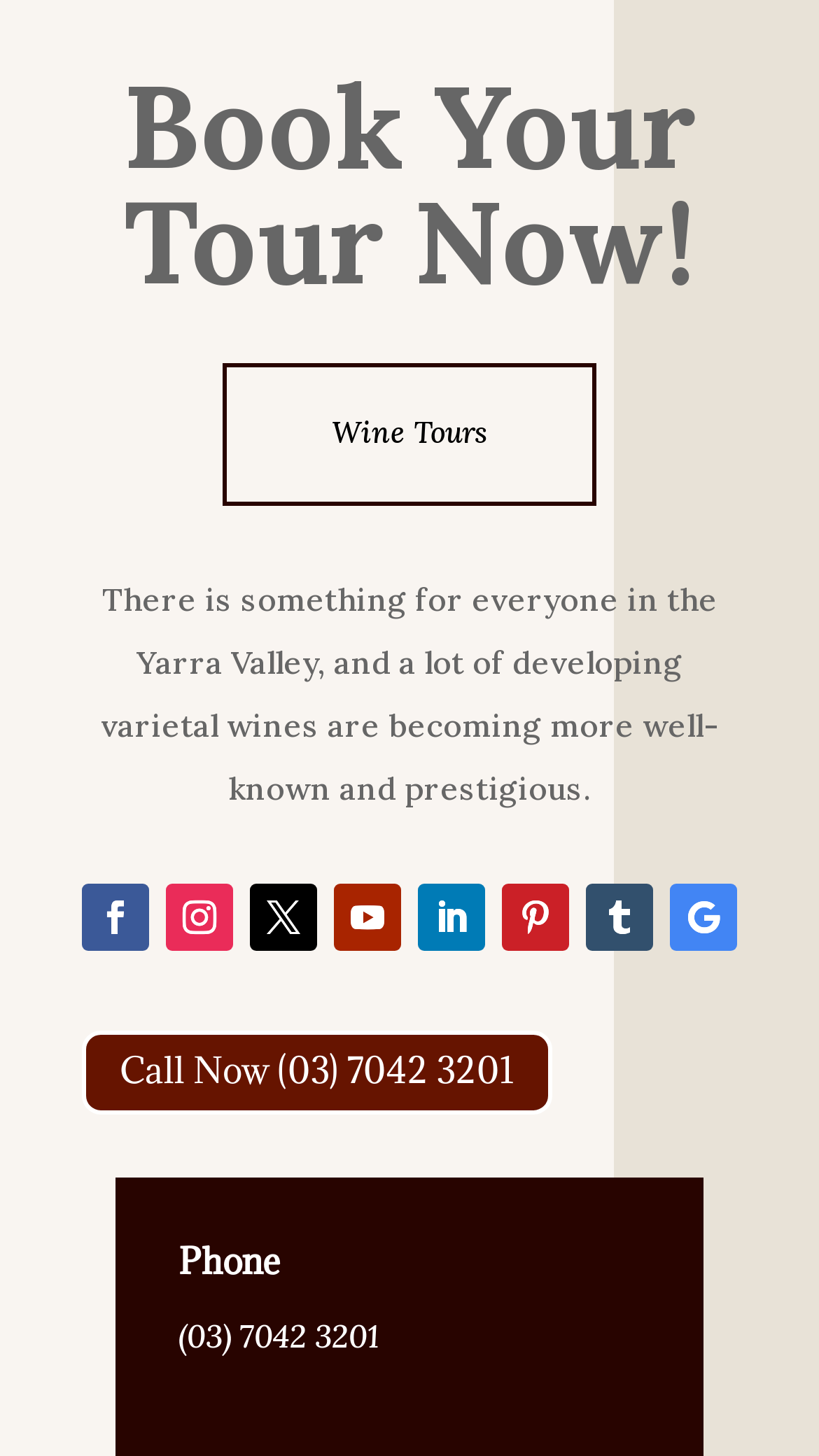Please look at the image and answer the question with a detailed explanation: What type of tours are being offered?

The link 'Wine Tours' at the top of the webpage indicates that the website is offering wine-related tours, which is further supported by the mention of 'varietal wines' in the static text.